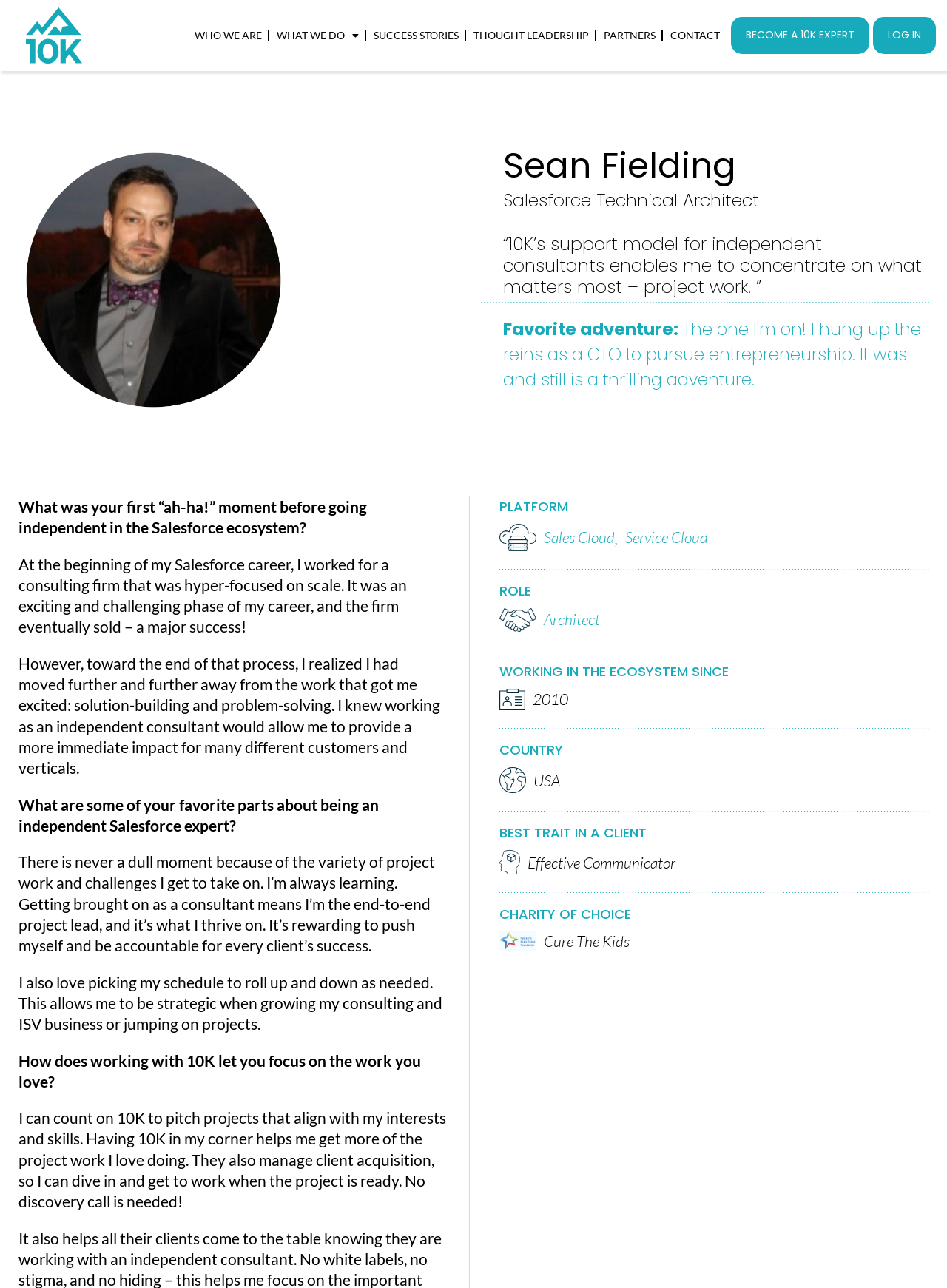Find and indicate the bounding box coordinates of the region you should select to follow the given instruction: "Search for something".

None